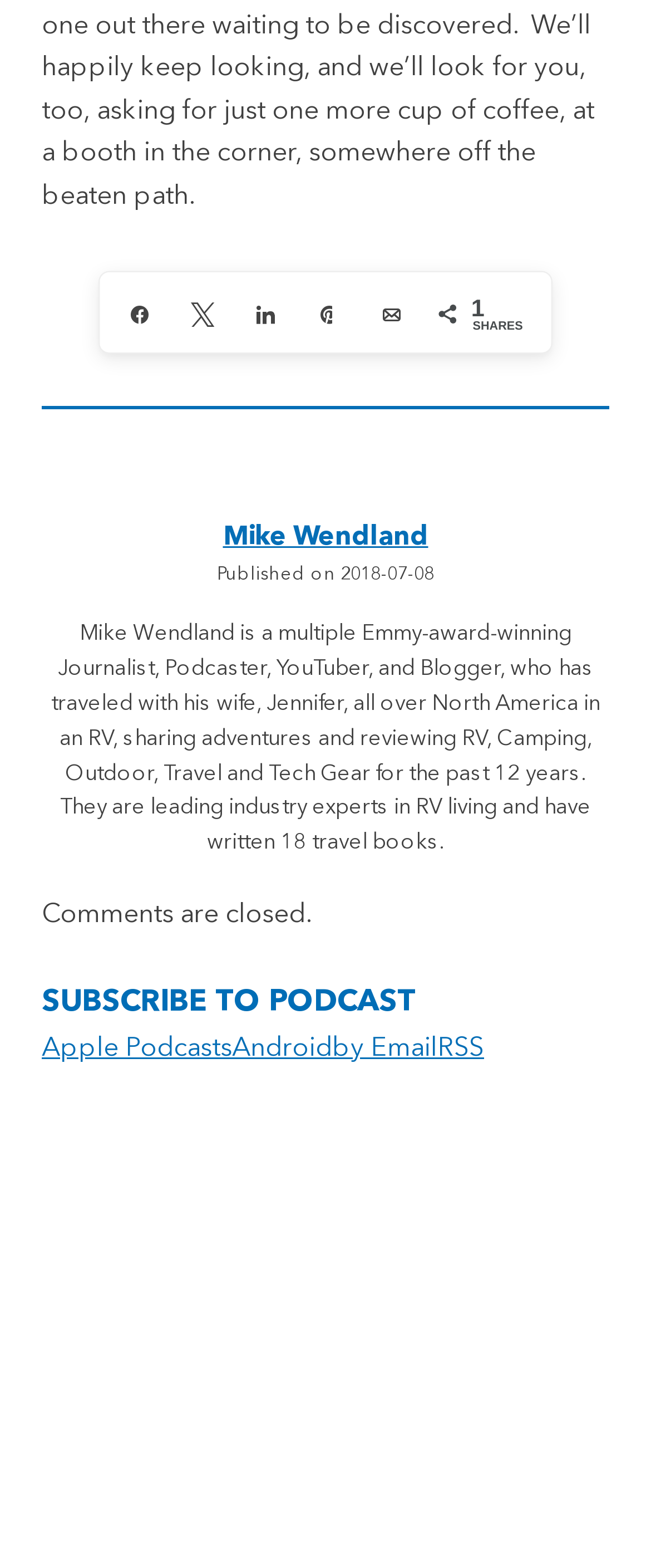Find the bounding box coordinates of the area to click in order to follow the instruction: "Visit Mike Wendland's homepage".

[0.342, 0.33, 0.658, 0.358]